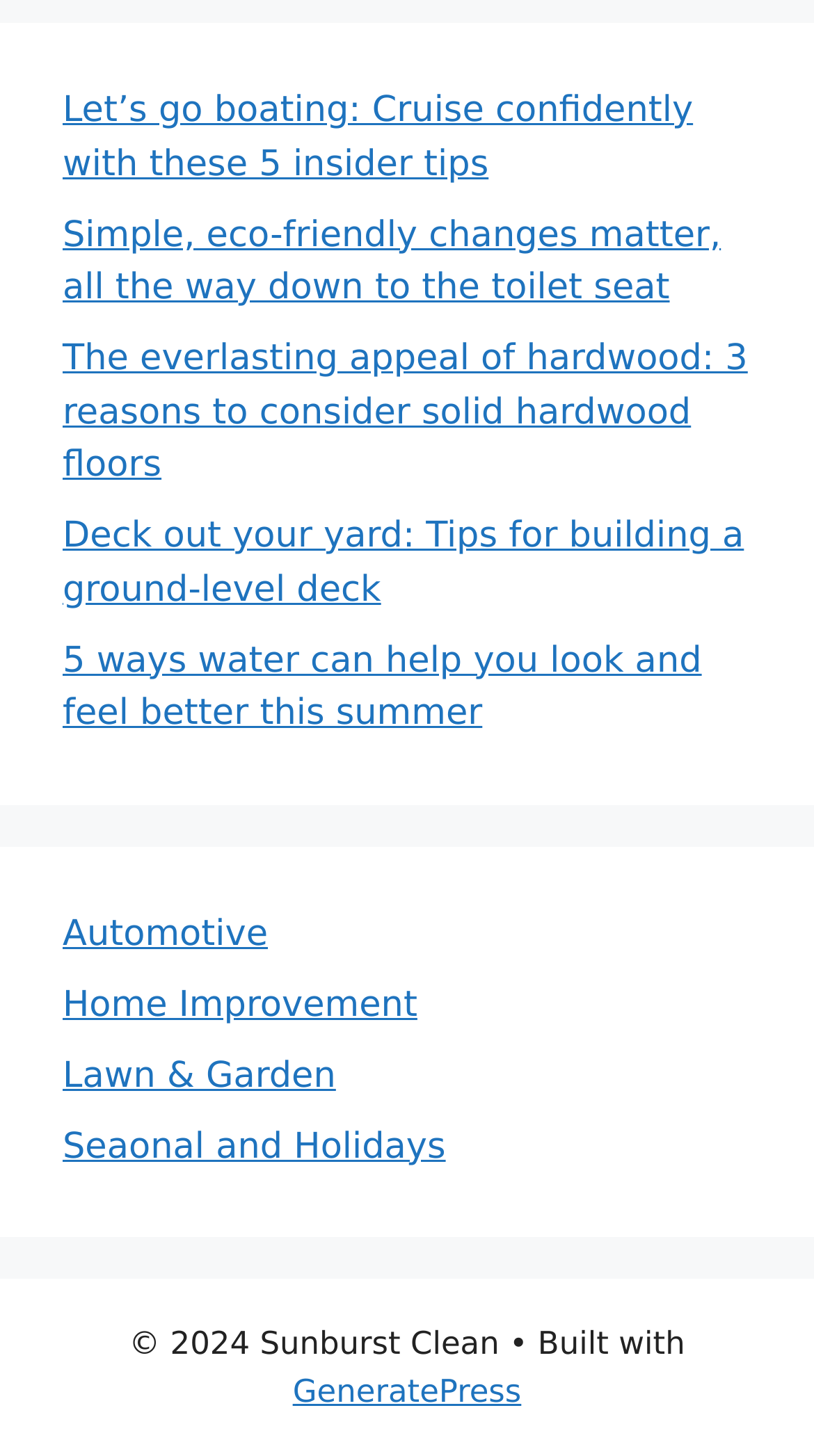What is the name of the theme used to build the website?
Refer to the image and provide a detailed answer to the question.

The text at the bottom of the page reads 'Built with GeneratePress', which indicates that the theme used to build the website is GeneratePress.